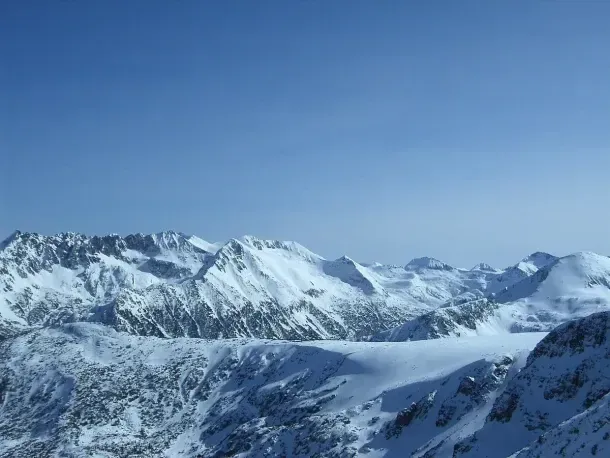Explain the image in detail, mentioning the main subjects and background elements.

This breathtaking image showcases the stunning snowy landscapes of Bansko, Bulgaria, a renowned ski resort. The panoramic view reveals a dramatic range of snow-capped mountains, accentuated by the clear blue sky above. With expansive terrain, Bansko offers approximately 75 kilometers of marked ski slopes, catering to winter sports enthusiasts of all levels. Dominating the skyline is the impressive Todorka Peak, adding to the majestic beauty of the scene. The snowy environment not only provides excellent skiing opportunities but also features a charming historical center and an array of bars and traditional Bulgarian taverns, making Bansko a perfect destination for those seeking adventure and cultural experiences amidst winter's embrace.